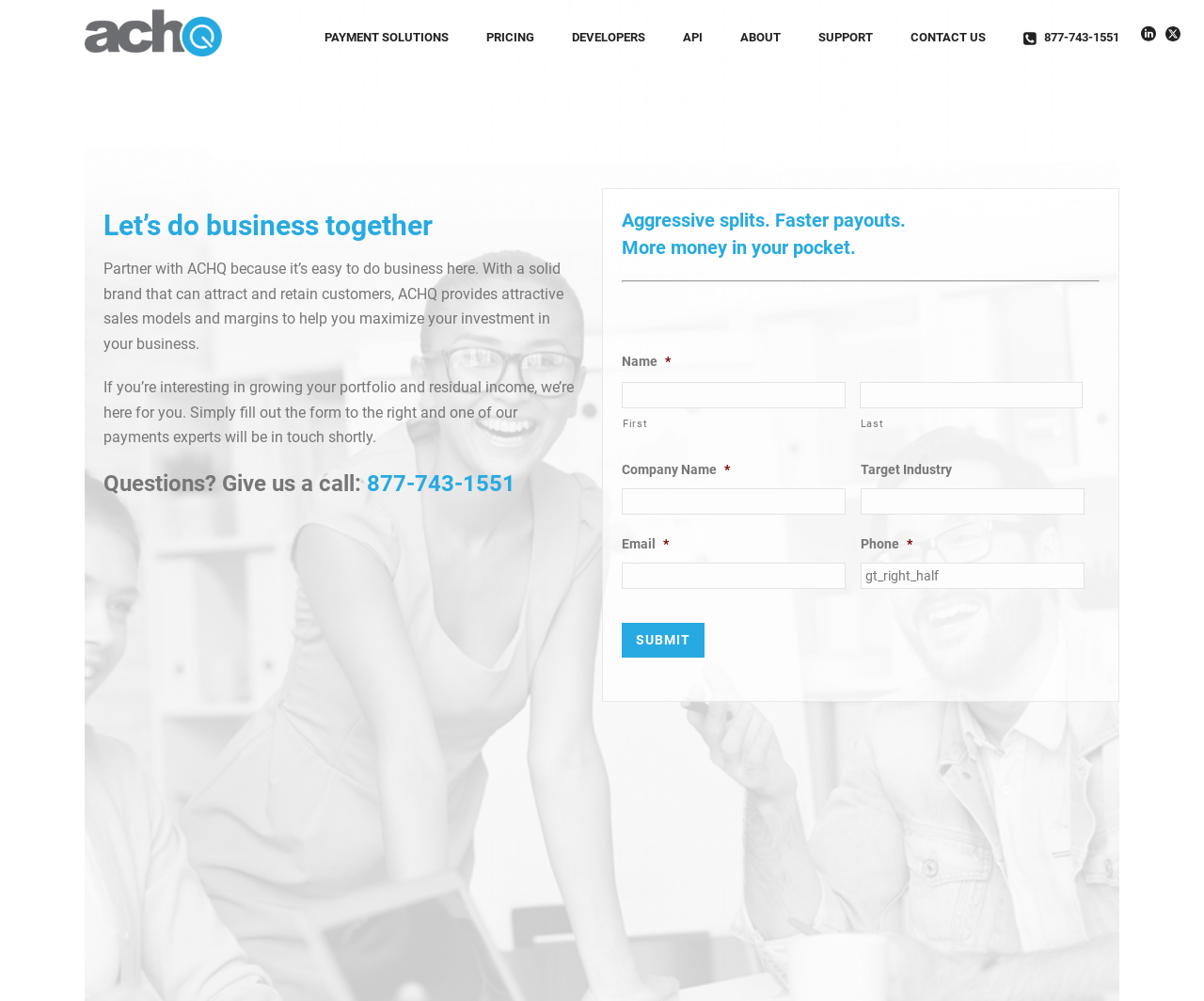What information is required to submit the form?
Offer a detailed and exhaustive answer to the question.

The form on the webpage requires users to input their First and Last name, Company Name, Email, and Phone number. These fields are marked as required, indicating that they must be filled in order to submit the form.